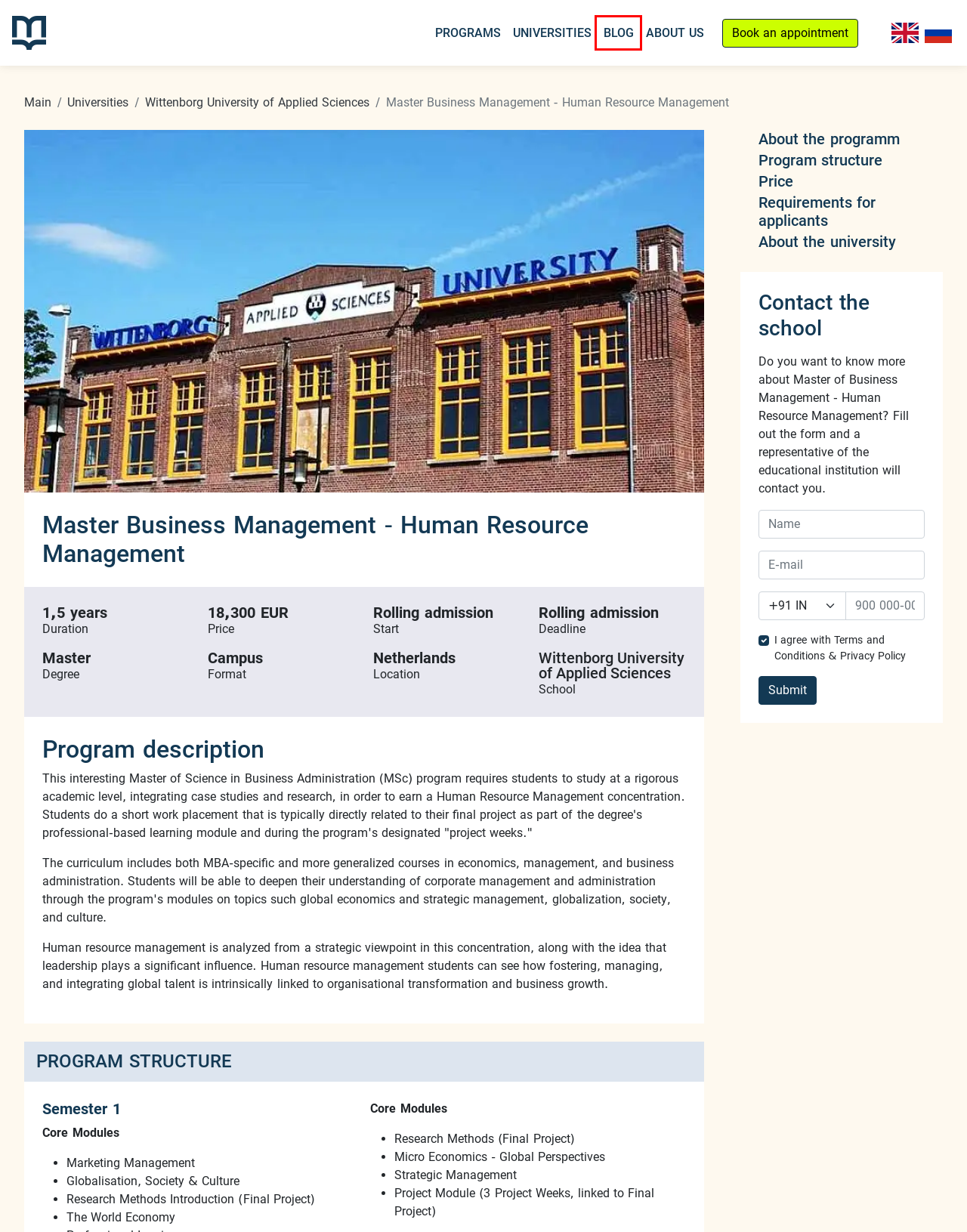You have been given a screenshot of a webpage with a red bounding box around a UI element. Select the most appropriate webpage description for the new webpage that appears after clicking the element within the red bounding box. The choices are:
A. EduMapple - Высшее образование за границей
B. Meet with a University Representative
C. About us
D. Лингокурс
E. EduMapple - Higher education abroad
F. Programms
G. Privacy Policy
H. Blog

H